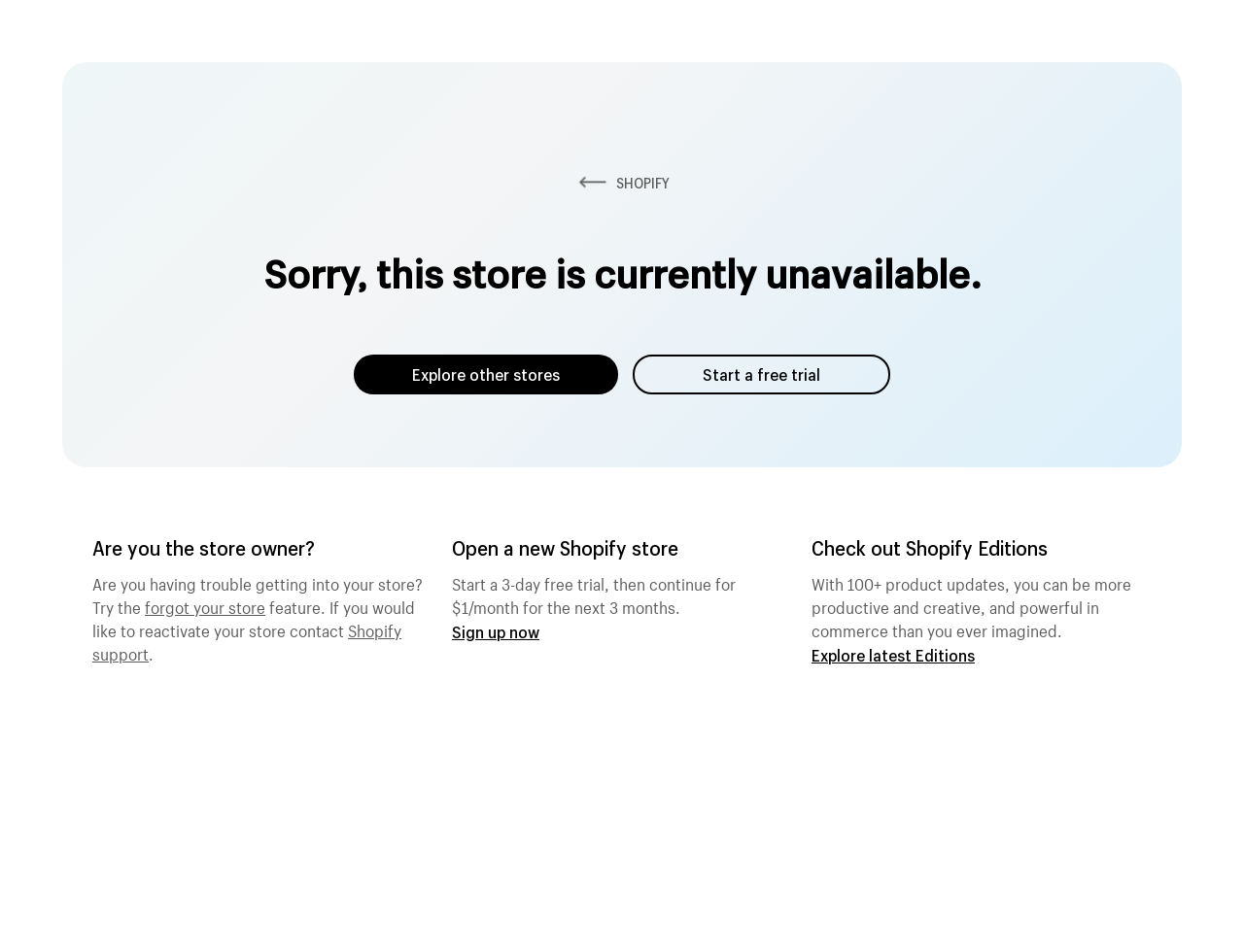Please determine the bounding box coordinates for the UI element described as: "Start a free trial".

[0.509, 0.372, 0.716, 0.414]